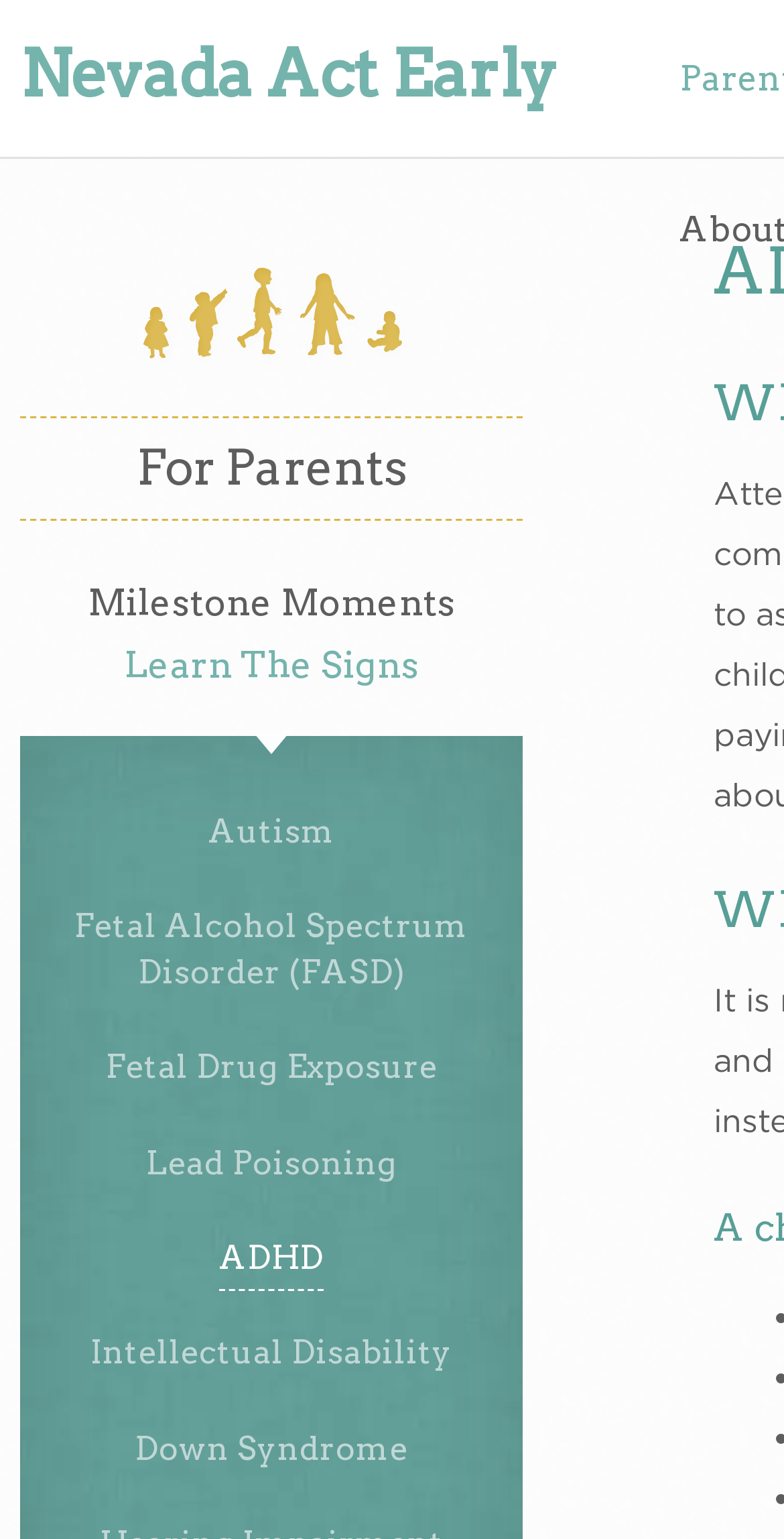Given the element description Fetal Drug Exposure, identify the bounding box coordinates for the UI element on the webpage screenshot. The format should be (top-left x, top-left y, bottom-right x, bottom-right y), with values between 0 and 1.

[0.135, 0.674, 0.558, 0.715]